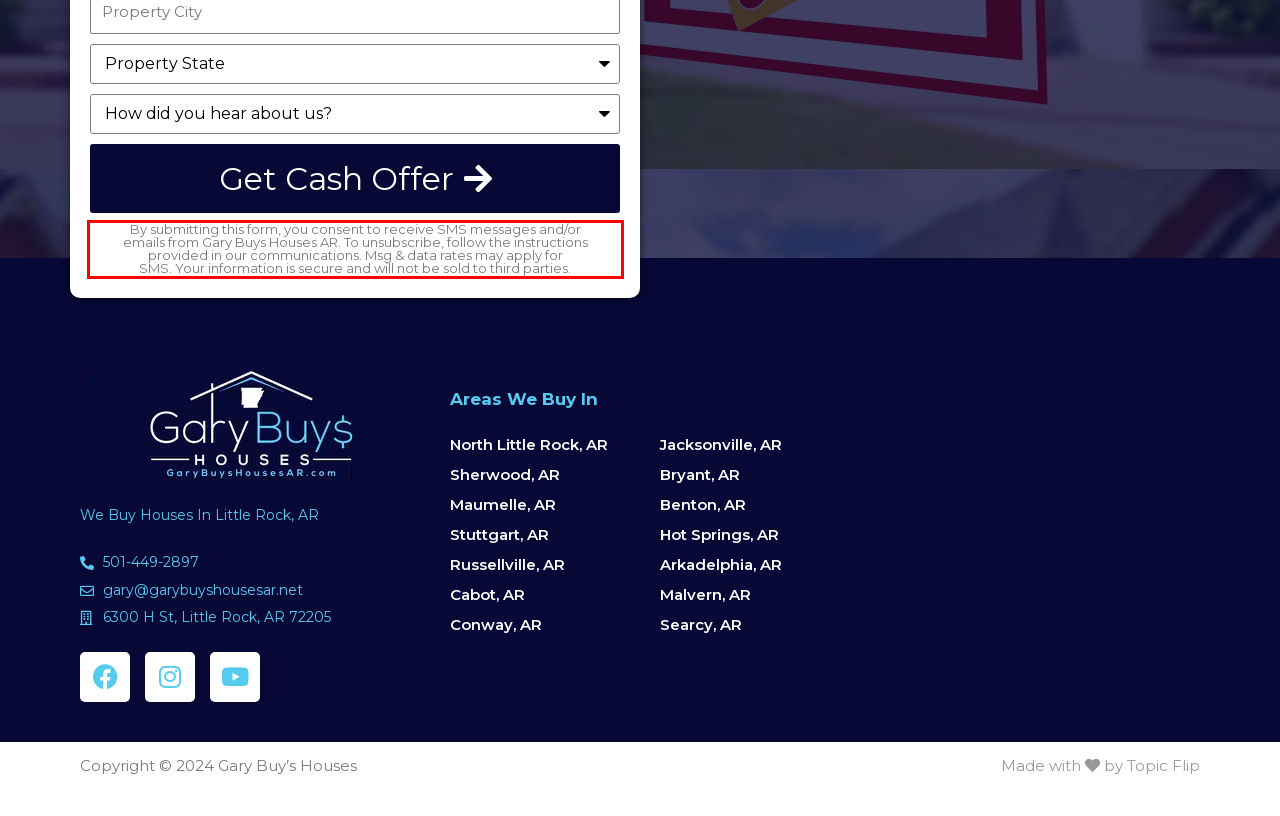View the screenshot of the webpage and identify the UI element surrounded by a red bounding box. Extract the text contained within this red bounding box.

By submitting this form, you consent to receive SMS messages and/or emails from Gary Buys Houses AR. To unsubscribe, follow the instructions provided in our communications. Msg & data rates may apply for SMS. Your information is secure and will not be sold to third parties.